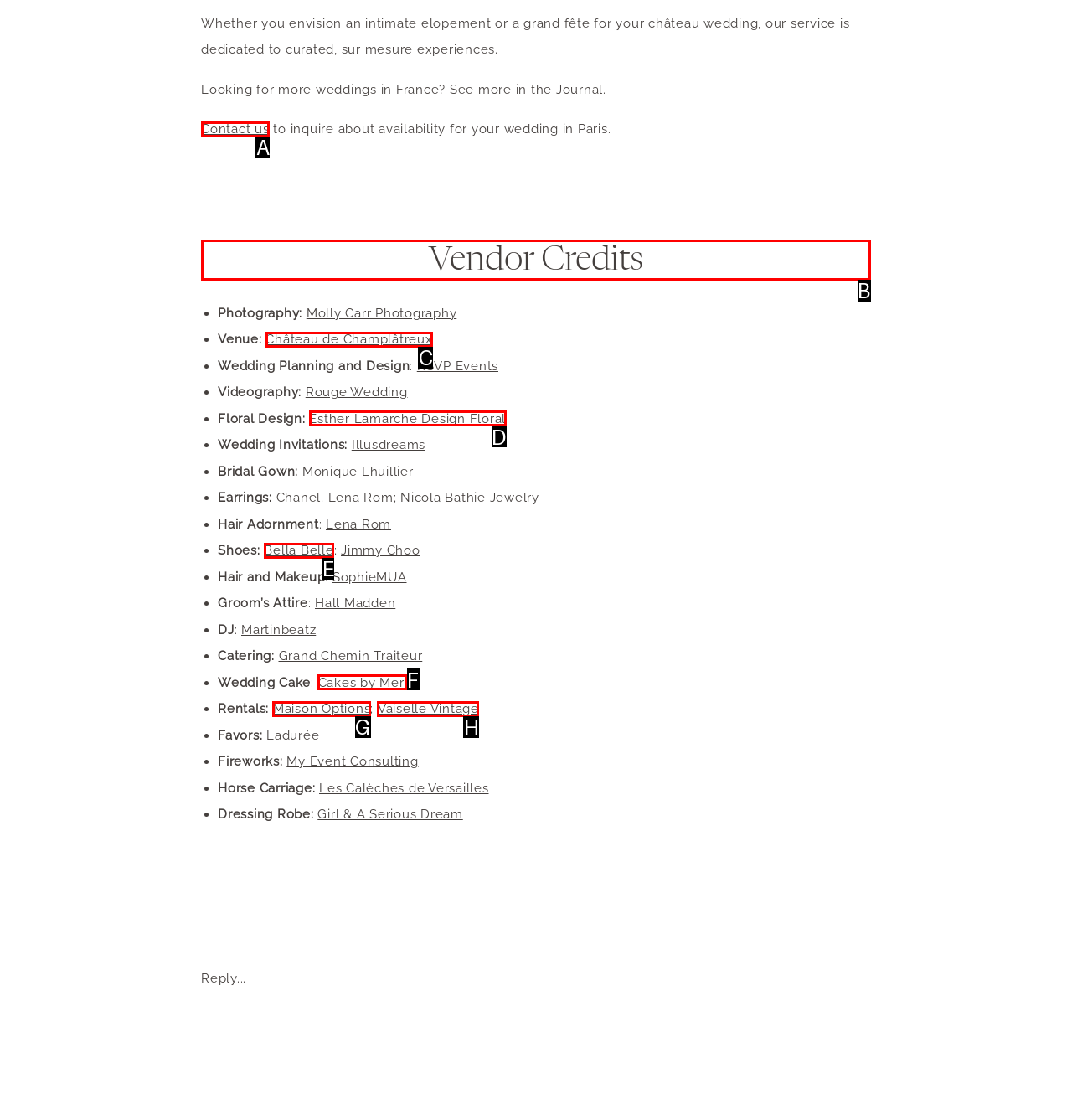Tell me which one HTML element I should click to complete the following task: Read the 'Vendor Credits' section Answer with the option's letter from the given choices directly.

B